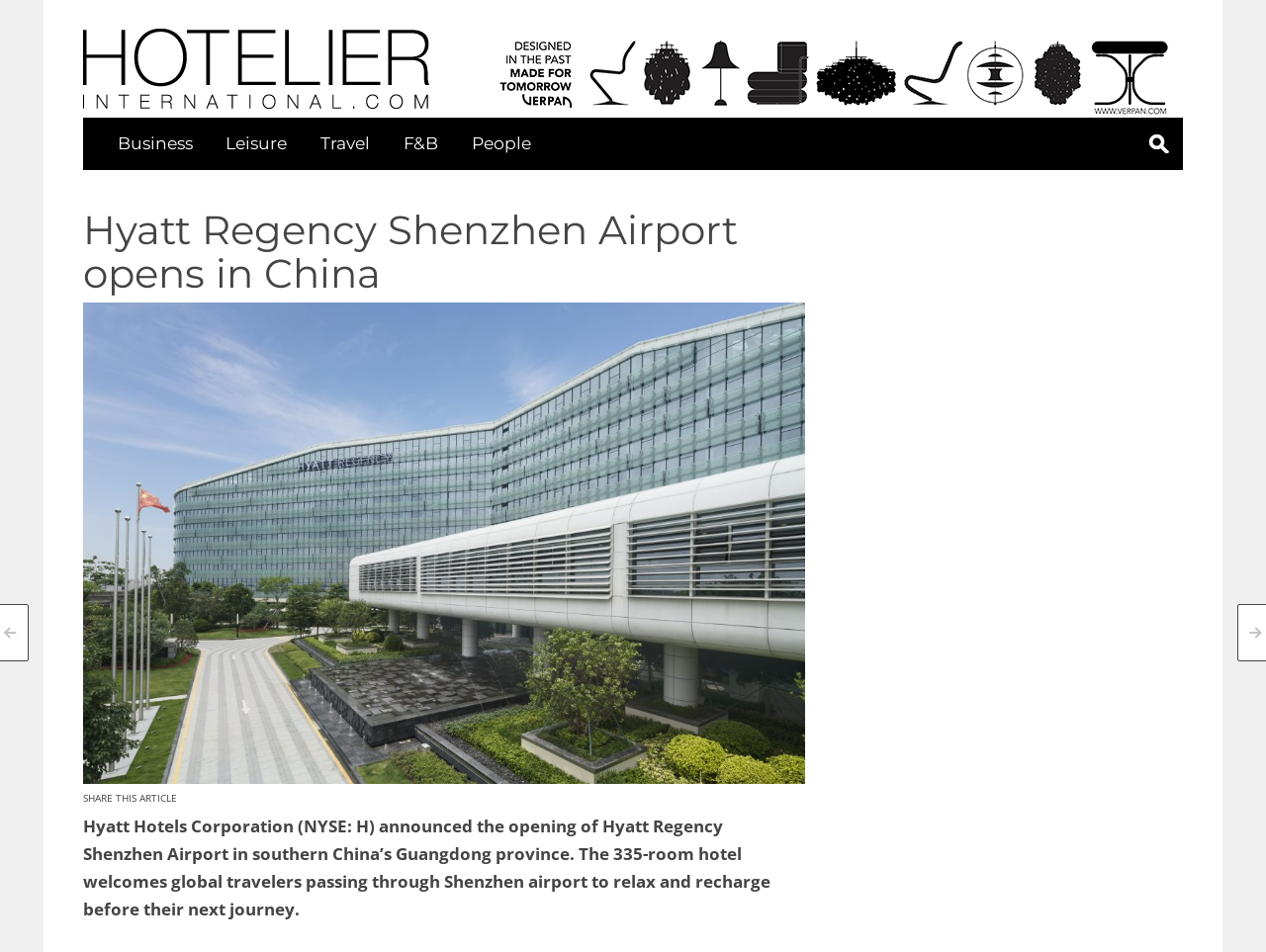Where is the search button located? From the image, respond with a single word or brief phrase.

Right side